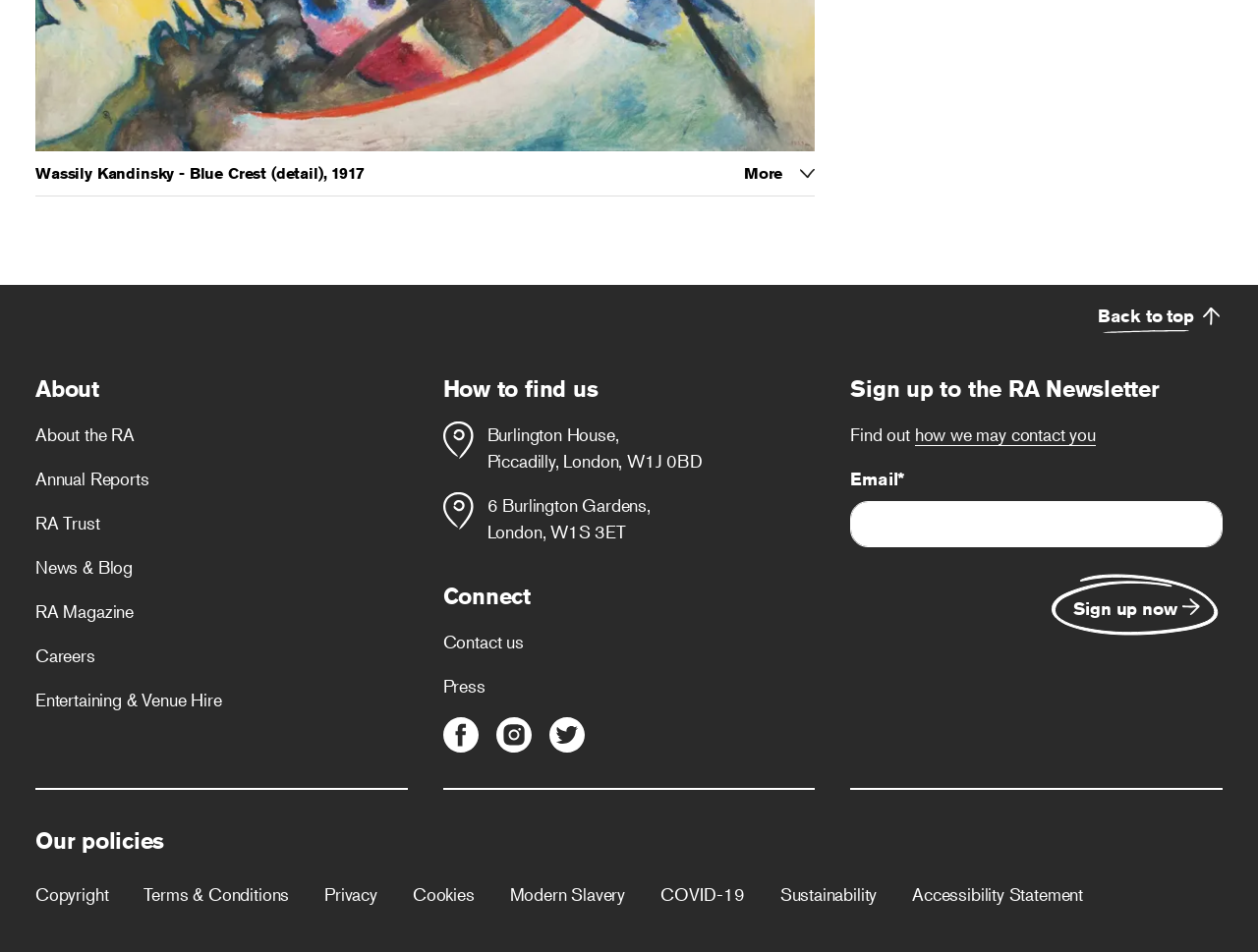Given the element description "Re: [pulseaudio-discuss] Changing default sound..." in the screenshot, predict the bounding box coordinates of that UI element.

None